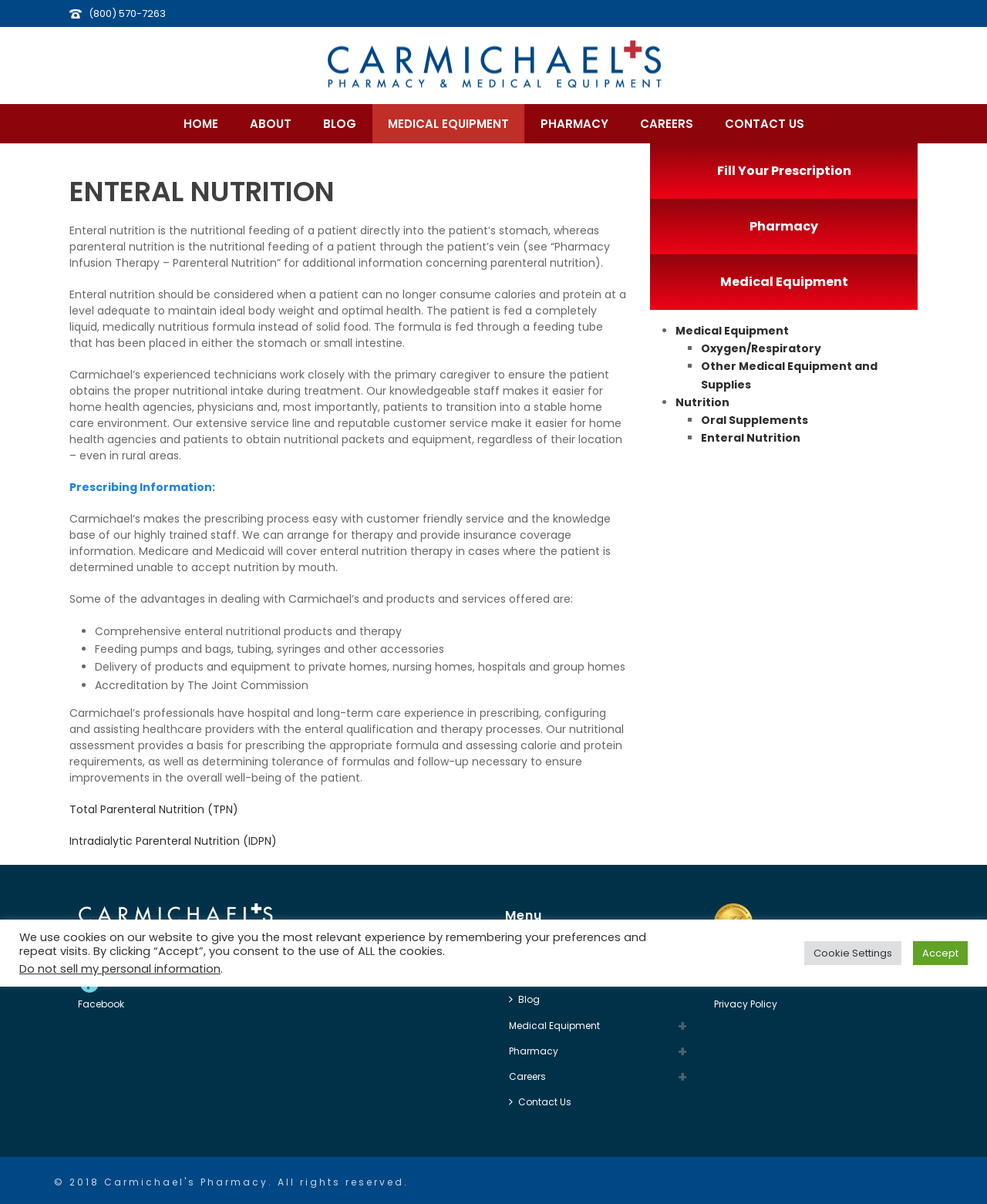What is the main service provided by Carmichael's?
Look at the screenshot and respond with a single word or phrase.

Enteral Nutrition